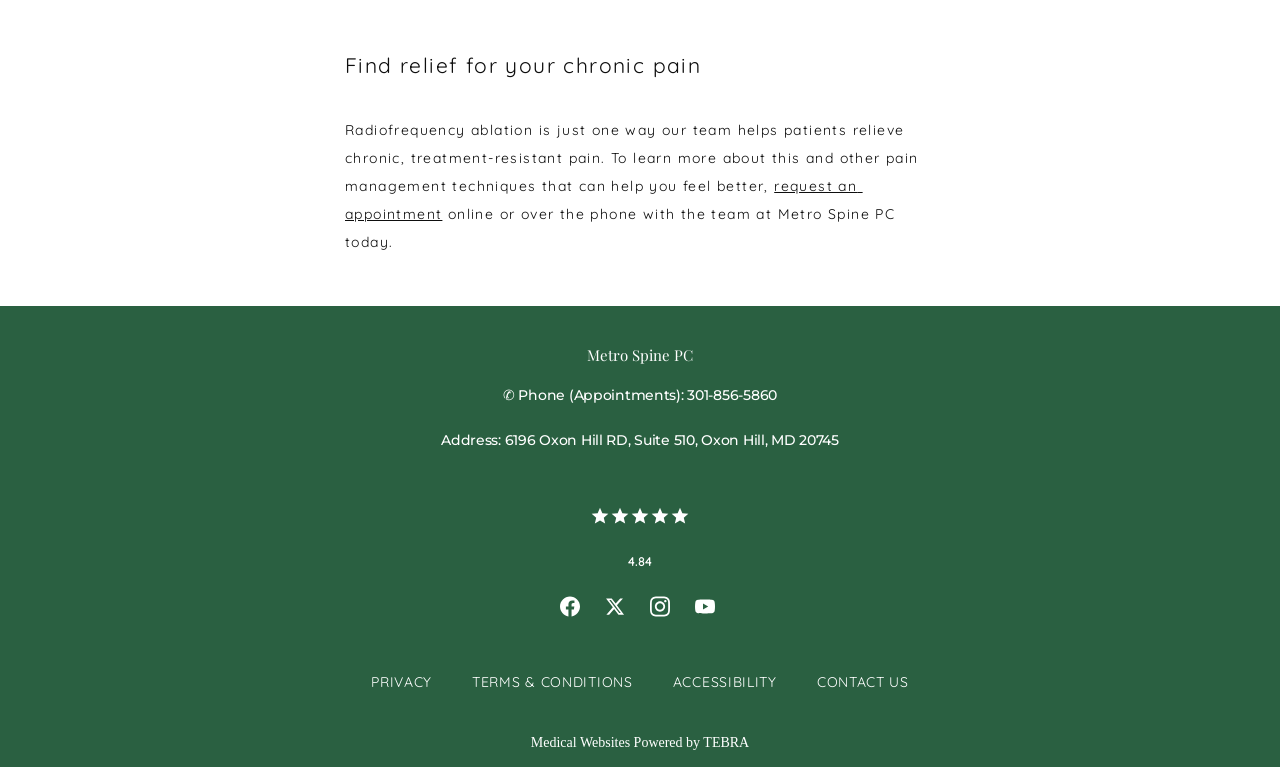Can you find the bounding box coordinates for the element that needs to be clicked to execute this instruction: "learn more about terms and conditions"? The coordinates should be given as four float numbers between 0 and 1, i.e., [left, top, right, bottom].

[0.369, 0.877, 0.494, 0.9]